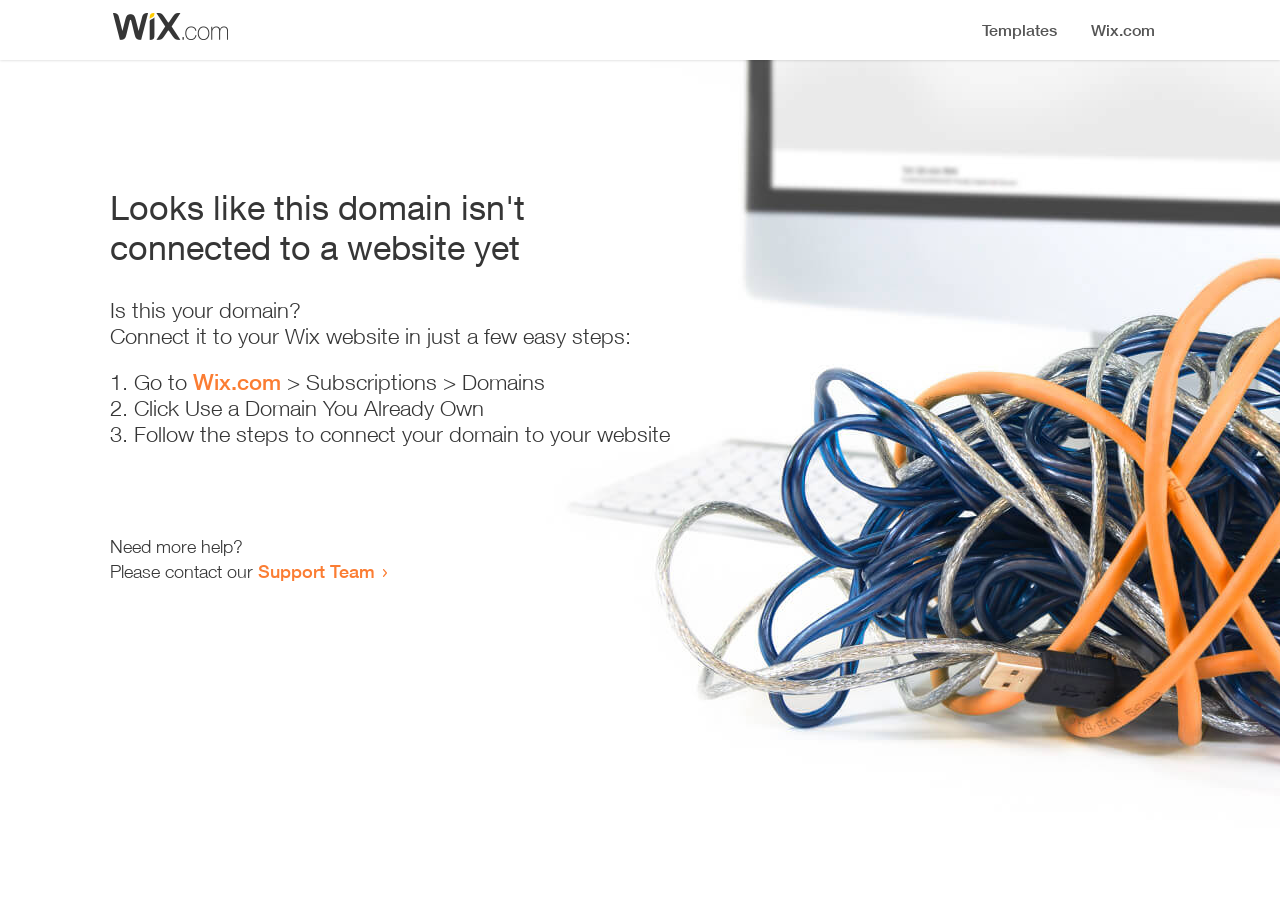Refer to the screenshot and answer the following question in detail:
Where can I get more help?

The webpage provides a link to the 'Support Team' where I can get more help, as stated in the text 'Need more help? Please contact our Support Team'.